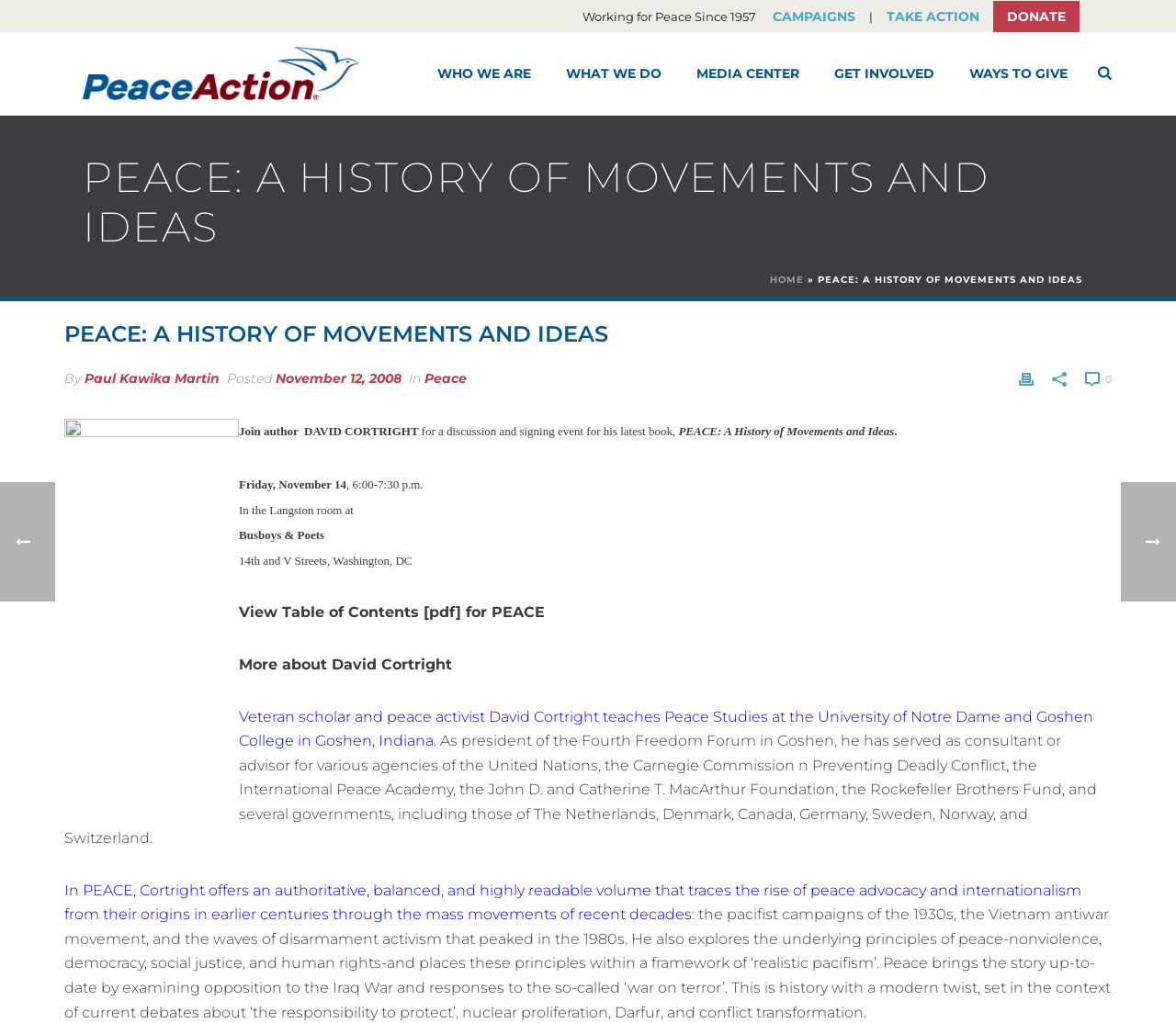What is the date of the event?
Give a one-word or short phrase answer based on the image.

Friday, November 14